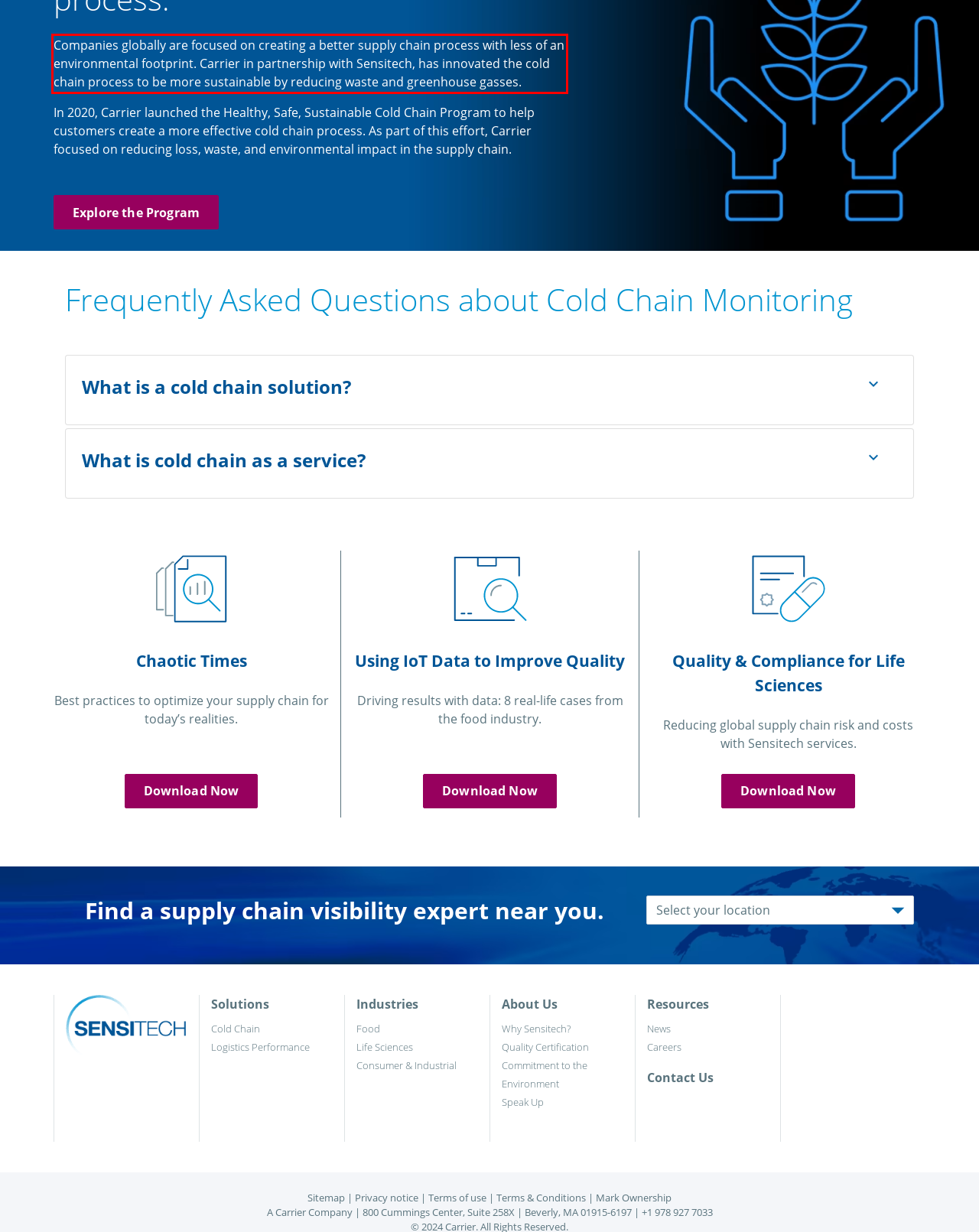Inspect the webpage screenshot that has a red bounding box and use OCR technology to read and display the text inside the red bounding box.

Companies globally are focused on creating a better supply chain process with less of an environmental footprint. Carrier in partnership with Sensitech, has innovated the cold chain process to be more sustainable by reducing waste and greenhouse gasses.